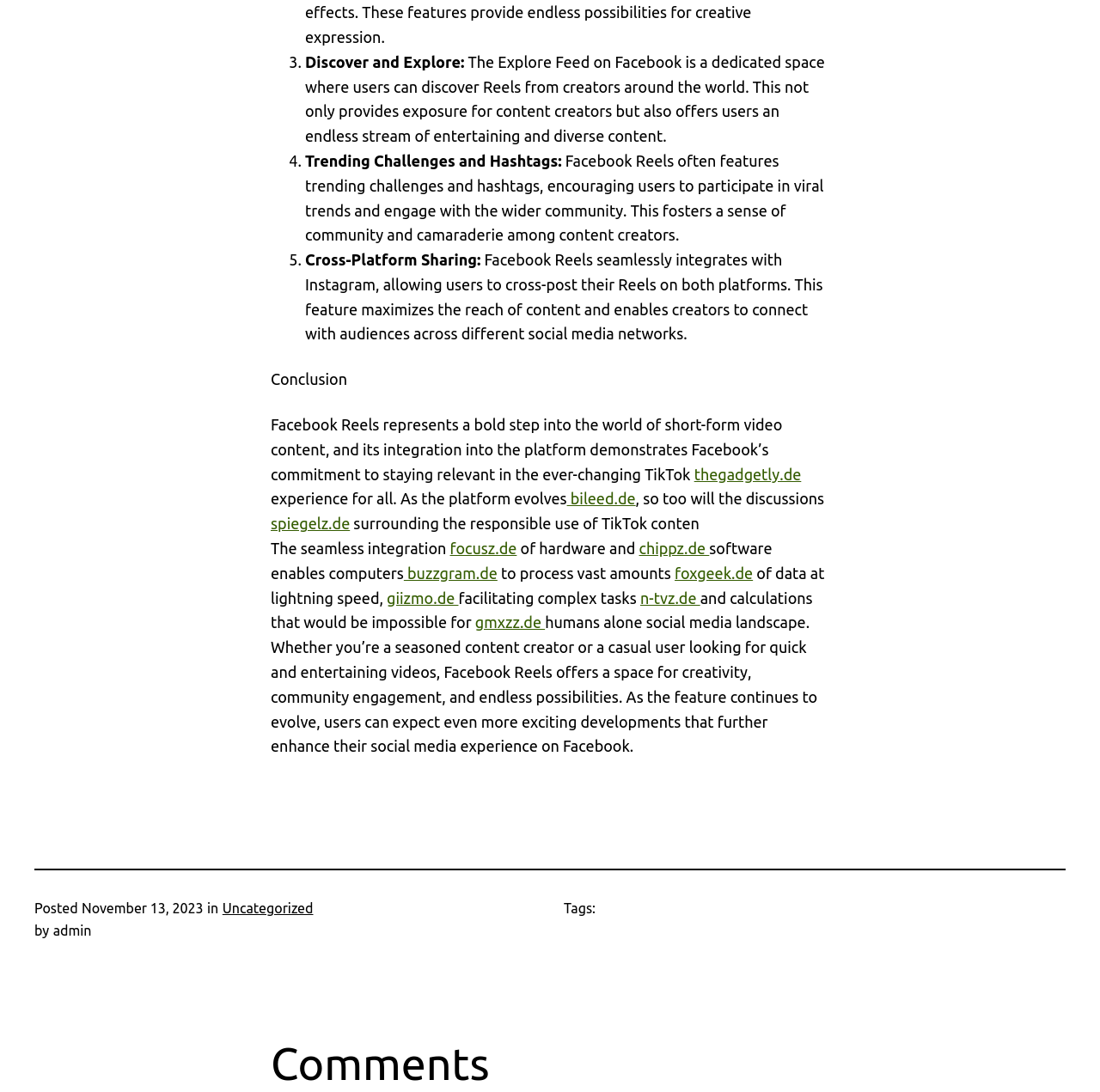What is the main topic of the article?
Refer to the image and answer the question using a single word or phrase.

Facebook Reels